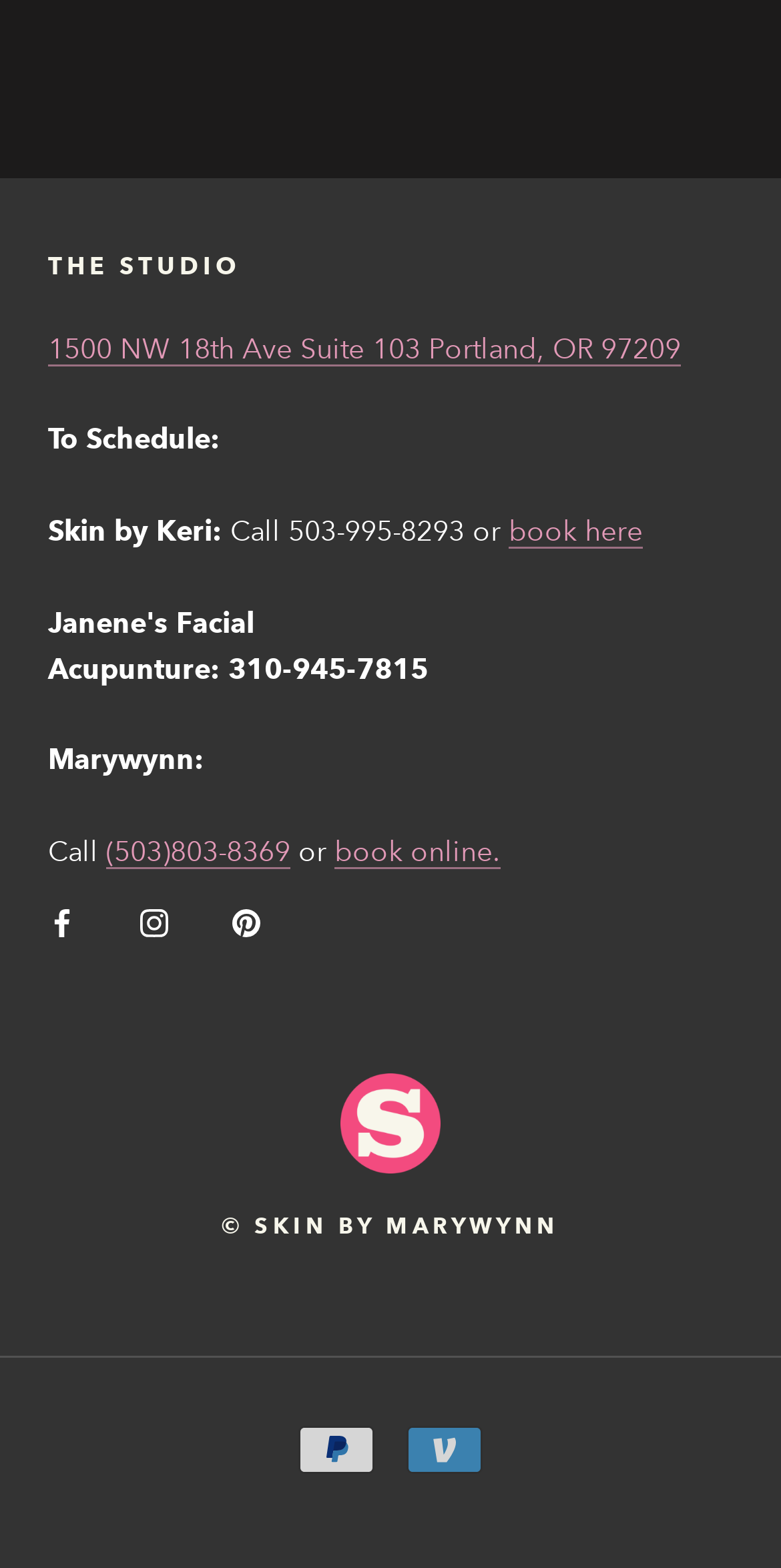Bounding box coordinates are to be given in the format (top-left x, top-left y, bottom-right x, bottom-right y). All values must be floating point numbers between 0 and 1. Provide the bounding box coordinate for the UI element described as: Step 6: Final Outcome

None